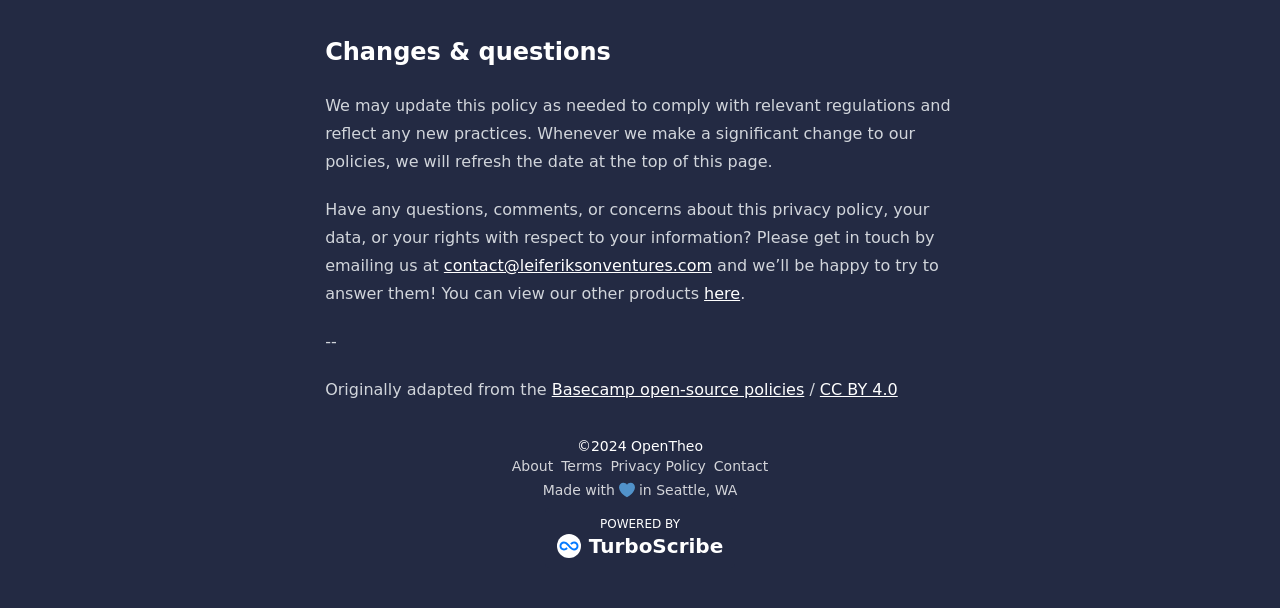Identify the bounding box coordinates of the HTML element based on this description: "Basecamp open-source policies".

[0.431, 0.625, 0.628, 0.656]